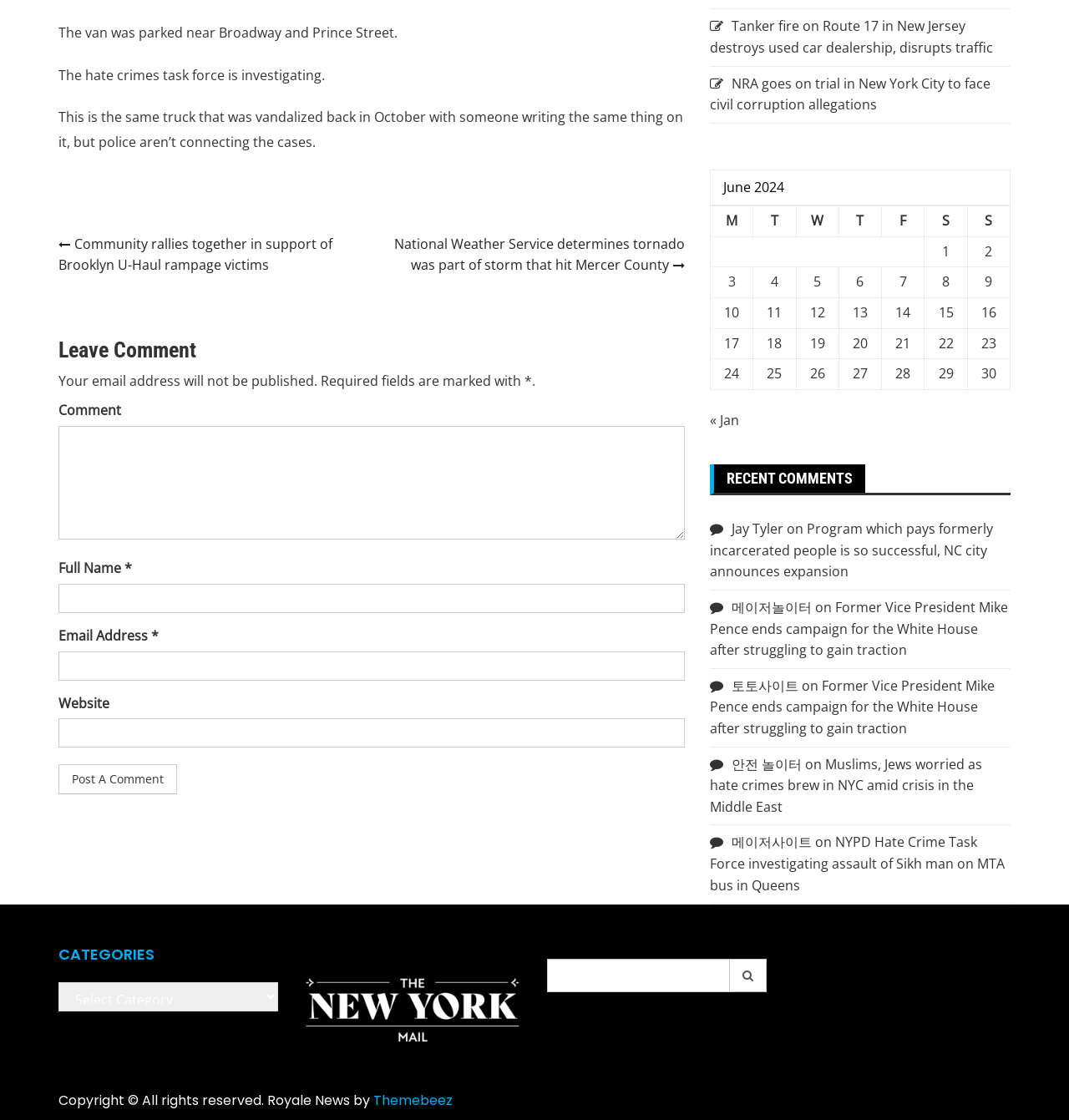Can you specify the bounding box coordinates for the region that should be clicked to fulfill this instruction: "Enter your full name in the required field".

[0.055, 0.521, 0.641, 0.547]